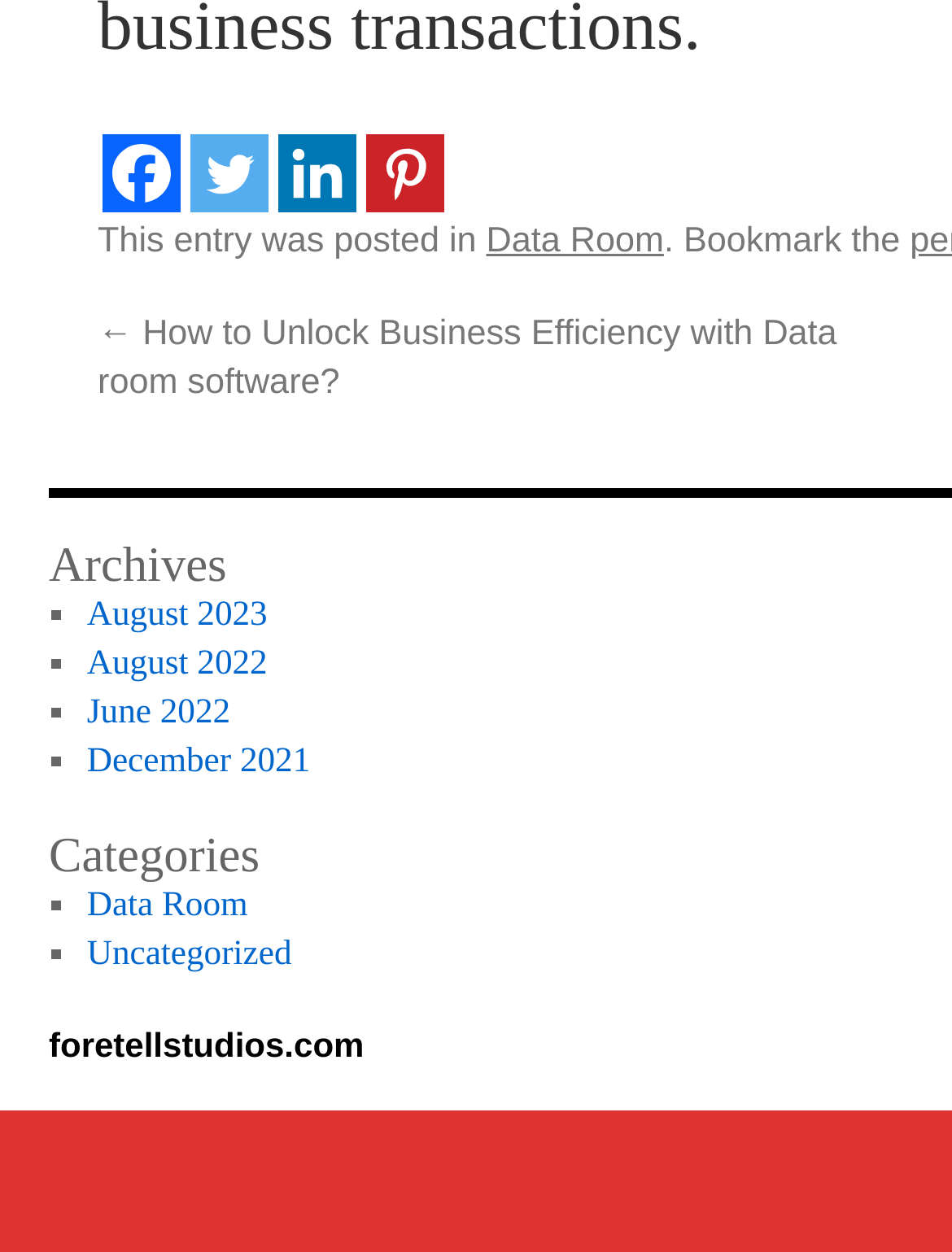Find the bounding box coordinates for the element that must be clicked to complete the instruction: "View archives for August 2023". The coordinates should be four float numbers between 0 and 1, indicated as [left, top, right, bottom].

[0.091, 0.475, 0.281, 0.506]